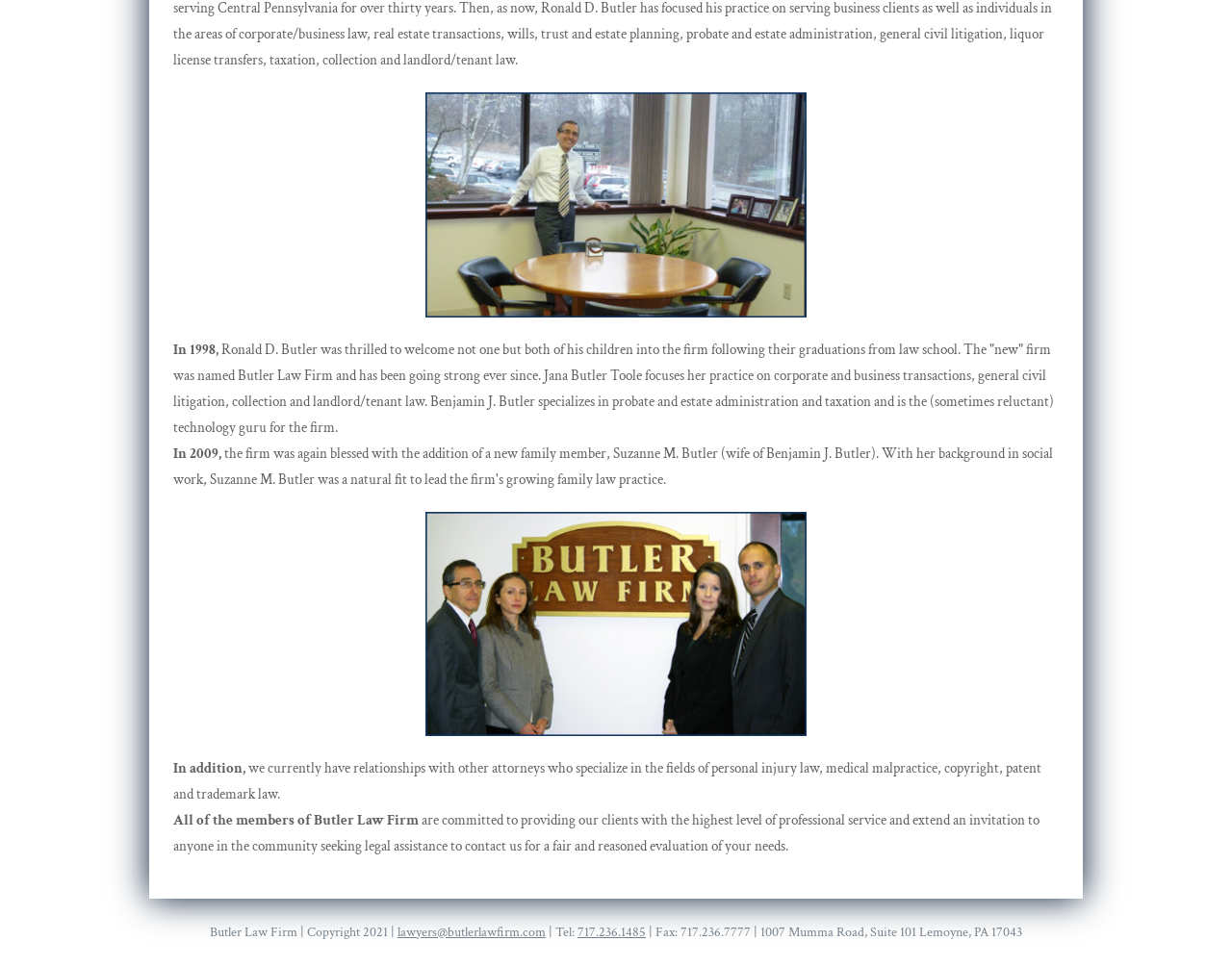Using the format (top-left x, top-left y, bottom-right x, bottom-right y), and given the element description, identify the bounding box coordinates within the screenshot: lawyers@butlerlawfirm.com

[0.323, 0.956, 0.443, 0.974]